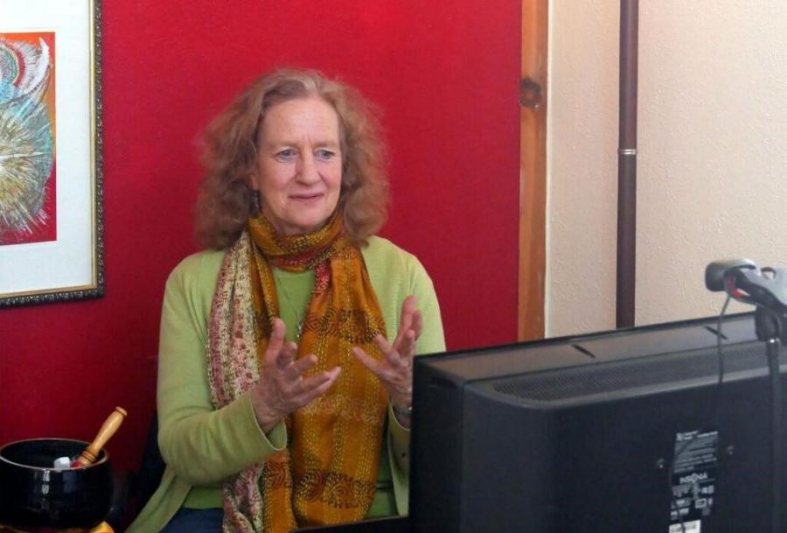Generate a complete and detailed caption for the image.

The image captures a woman seated in front of a computer, engaging in a virtual session likely related to mindfulness or meditation. She has curly hair and is wearing a green sweater paired with a patterned orange and gold scarf. Her hands are animatedly gesturing, conveying emotion and engagement, as she communicates to an unseen audience. In the background, a vibrant red wall adds warmth to the scene, complemented by a framed art piece to her left. On her desk, there is a traditional singing bowl, hinting at a connection to mindfulness practices. This setting is likely part of an online silent retreat, emphasizing the growing importance of virtual gatherings in today's world.